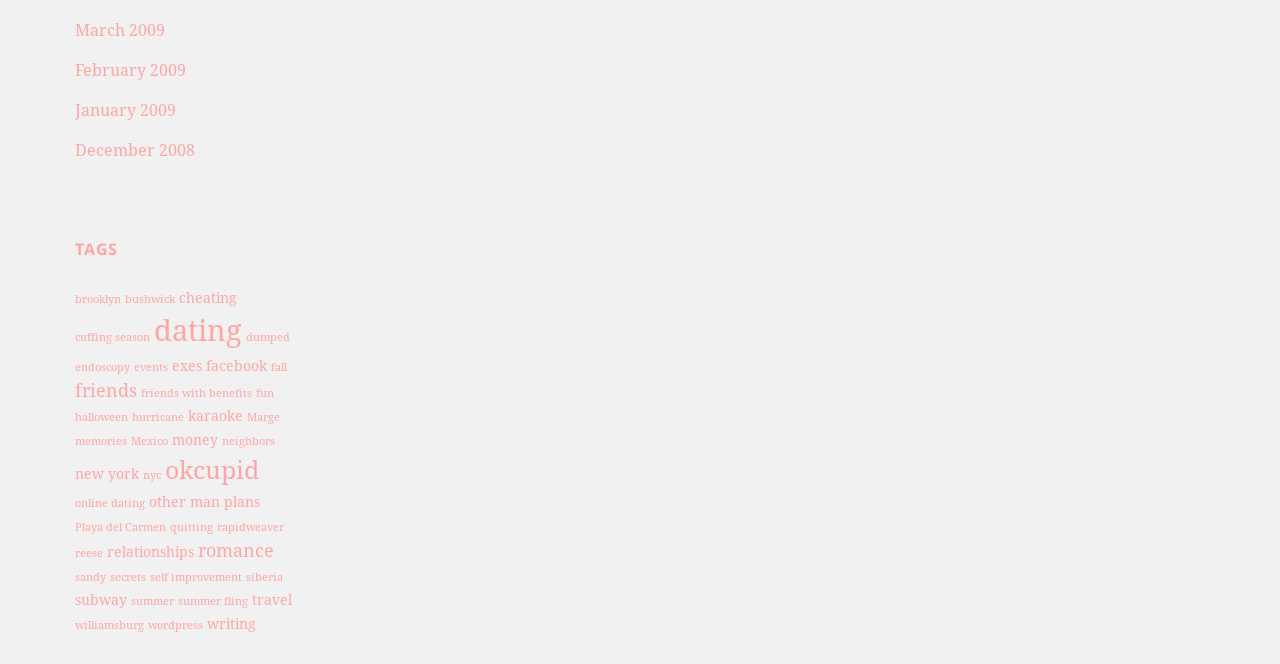Based on the element description, predict the bounding box coordinates (top-left x, top-left y, bottom-right x, bottom-right y) for the UI element in the screenshot: events

[0.105, 0.542, 0.131, 0.563]